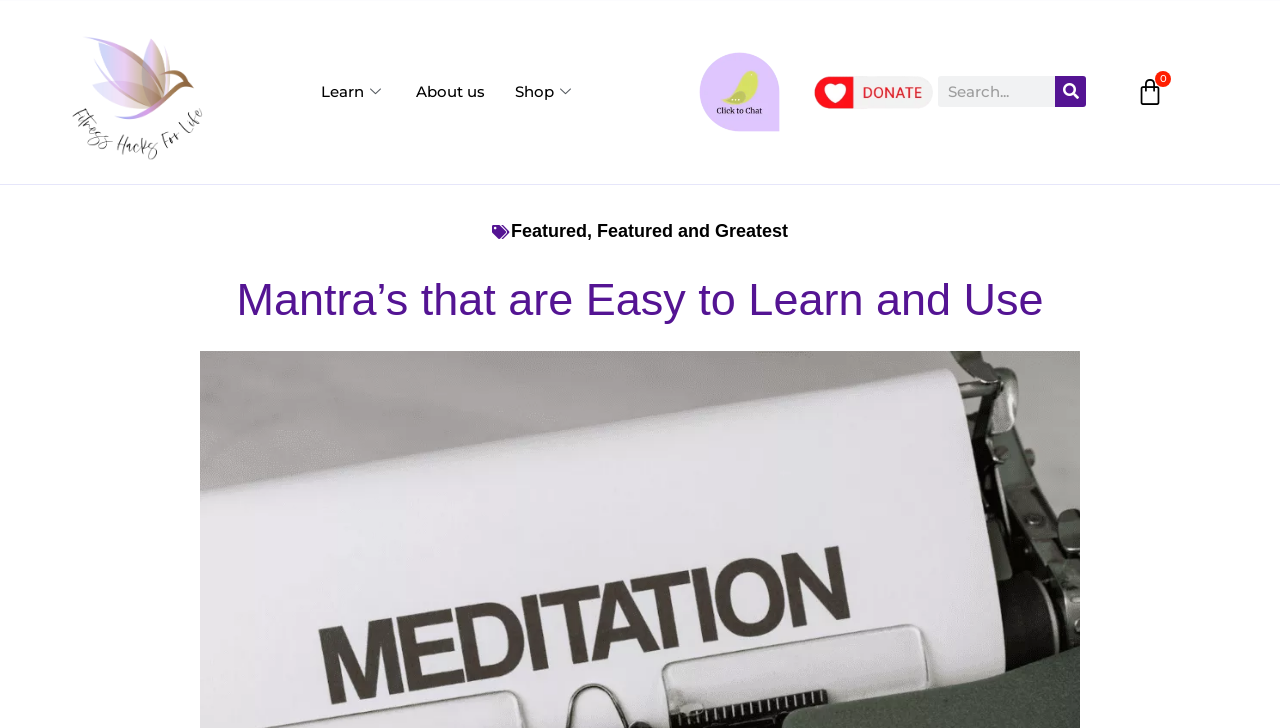What is the purpose of the search box?
Respond to the question with a well-detailed and thorough answer.

The search box is located at the top right corner of the webpage, and it has a label 'Search' next to it. This suggests that the search box is intended for users to search for specific content within the website.